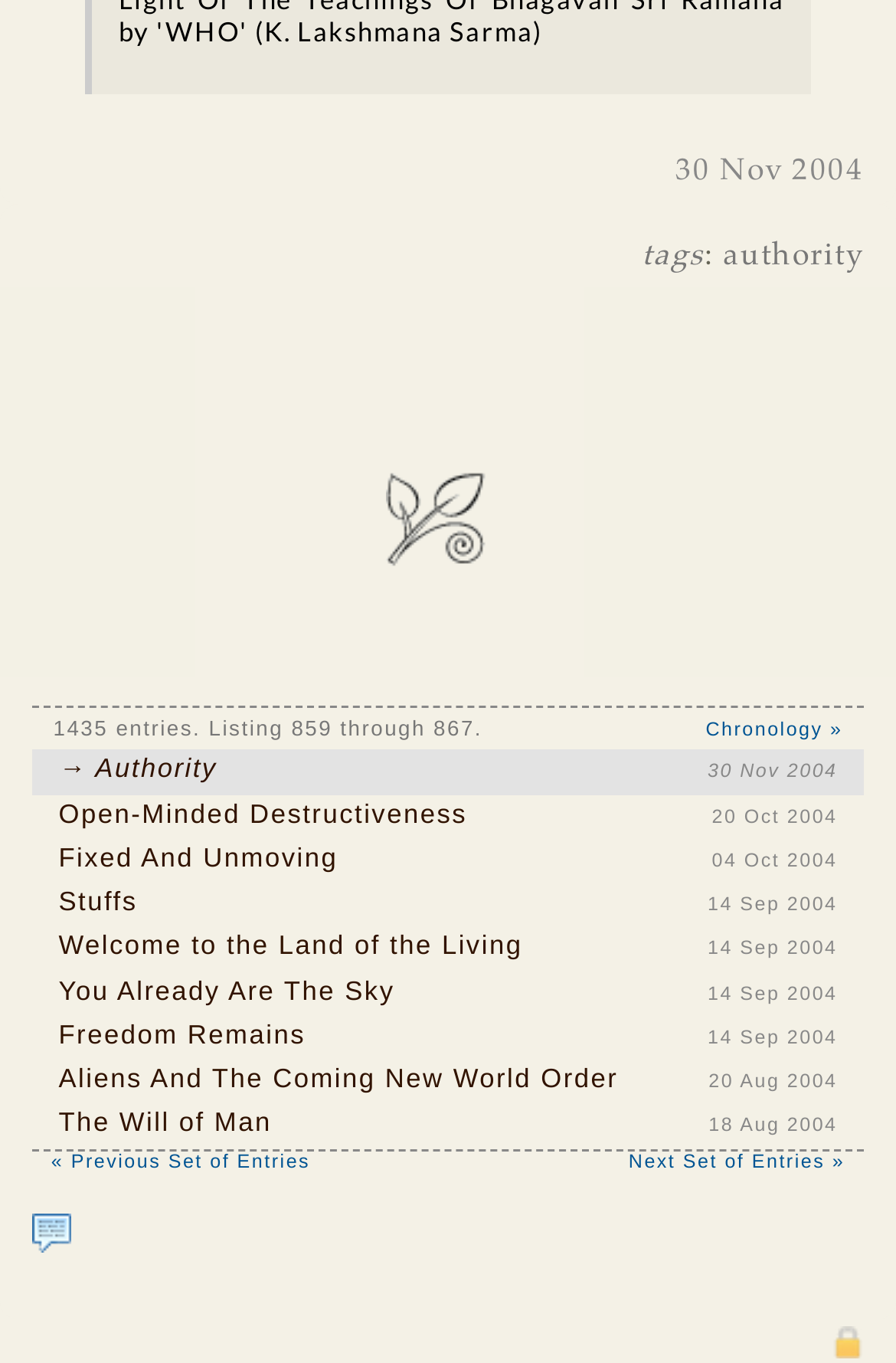What is the purpose of the '« Previous Set of Entries' link?
Give a detailed explanation using the information visible in the image.

The link '« Previous Set of Entries' is likely used to navigate to a previous set of entries, allowing the user to browse through a larger list of entries.